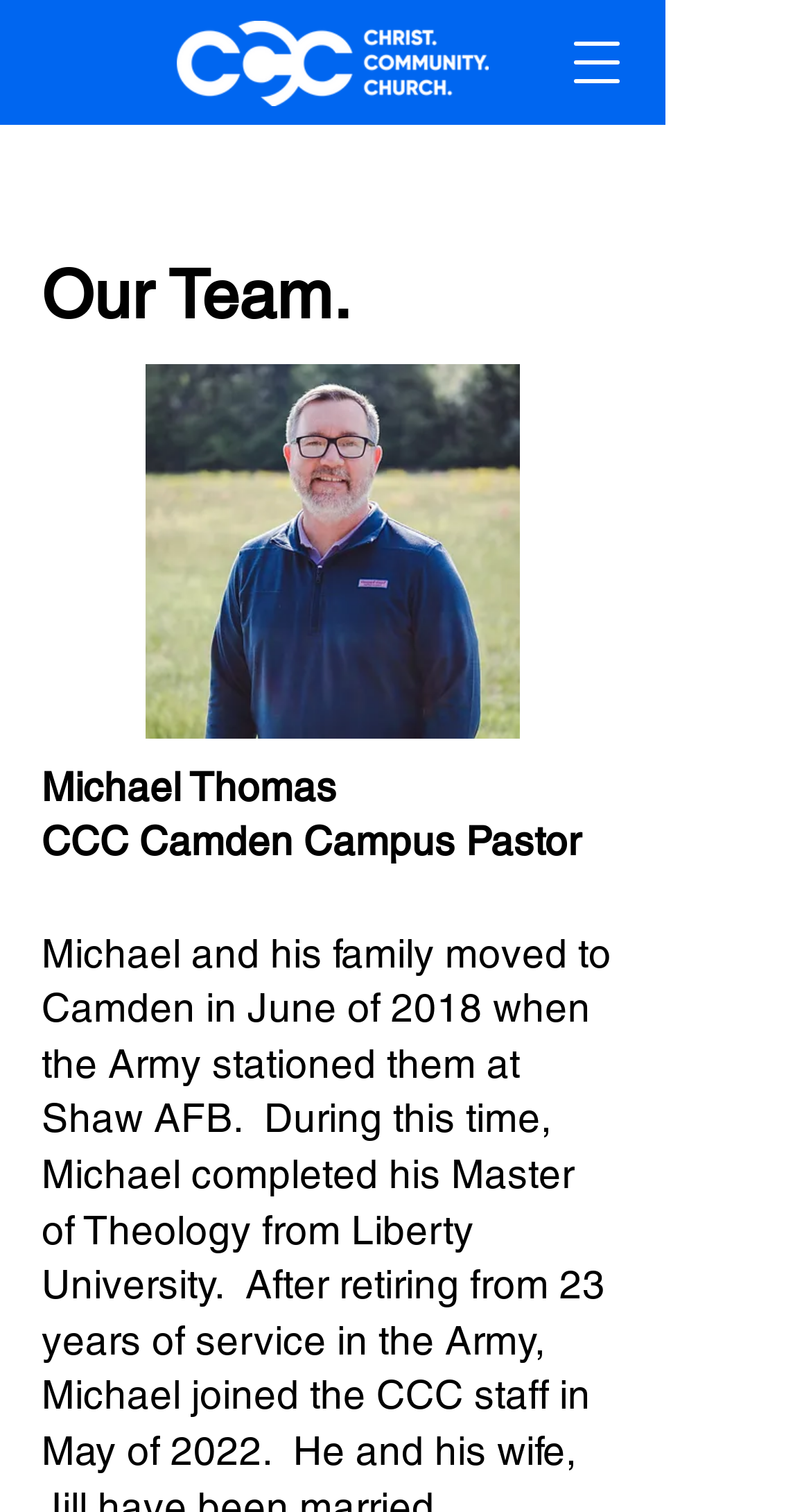Explain the webpage in detail, including its primary components.

The webpage is about the team of CCC Camden, with a prominent logo of CCC at the top left corner. The logo is a white image on a wide vector background. 

To the top right, there is a button to open a navigation menu. Below the logo, there is a heading that reads "Our Team." 

The main content of the page is focused on a team member, Michael Thomas, with a large image of him taking up most of the page. Below his image, there is a text description stating that he is the CCC Camden Campus Pastor. There is also a small non-breaking space character below the description.